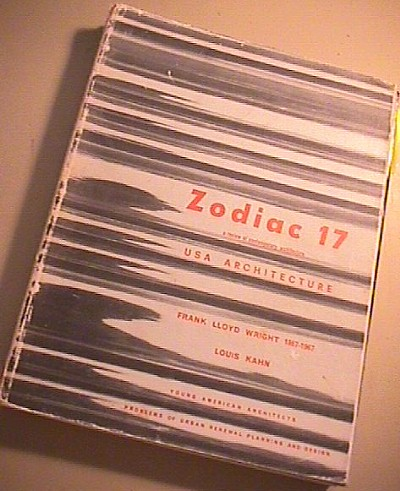Look at the image and answer the question in detail:
What is the focus of this edition of the publication?

According to the caption, this edition of 'Zodiac 17' emphasizes the work of young American architects, reflecting a dedication to exploring contemporary architectural practices and philosophies.